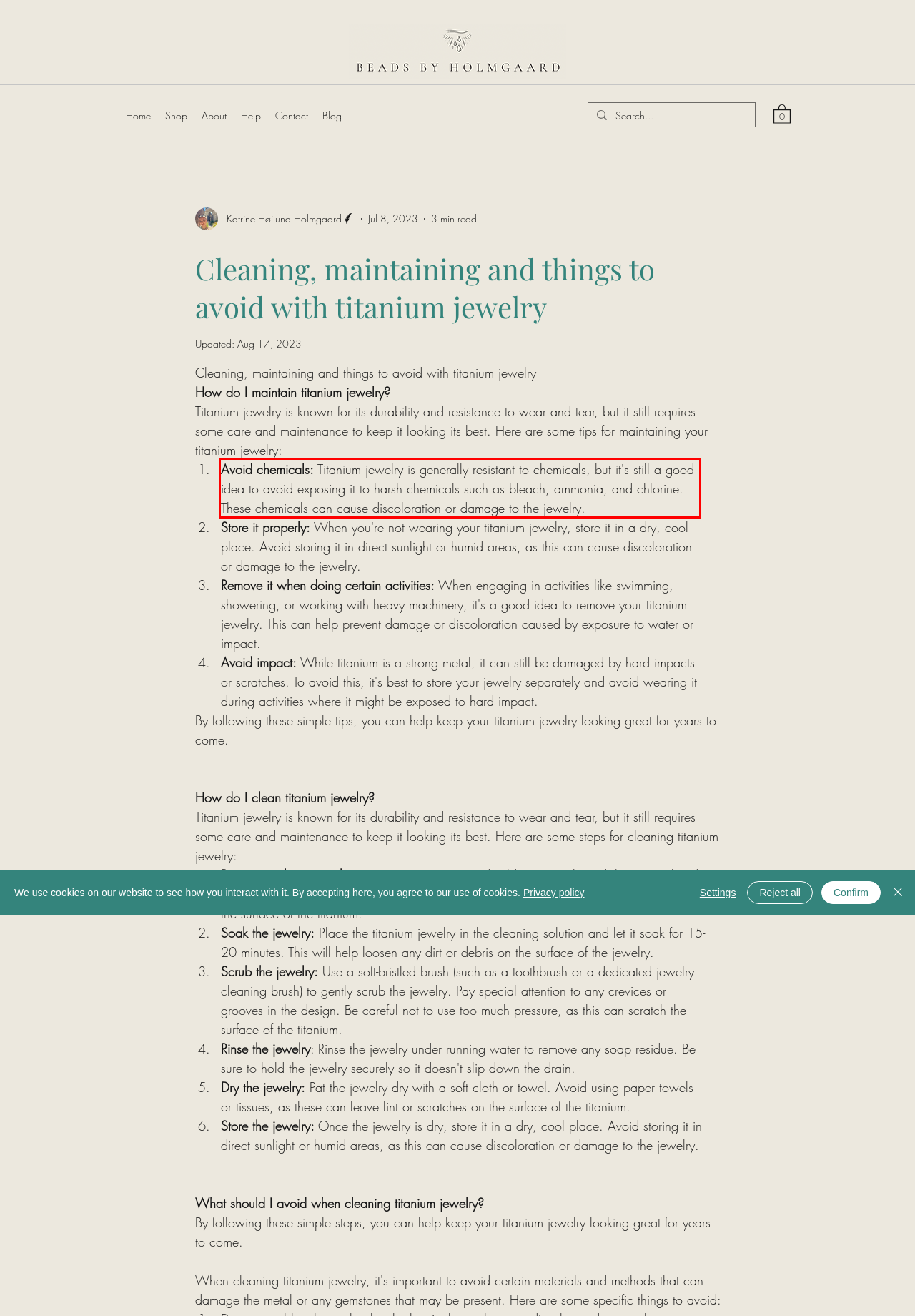You are provided with a screenshot of a webpage featuring a red rectangle bounding box. Extract the text content within this red bounding box using OCR.

Avoid chemicals: Titanium jewelry is generally resistant to chemicals, but it's still a good idea to avoid exposing it to harsh chemicals such as bleach, ammonia, and chlorine. These chemicals can cause discoloration or damage to the jewelry.